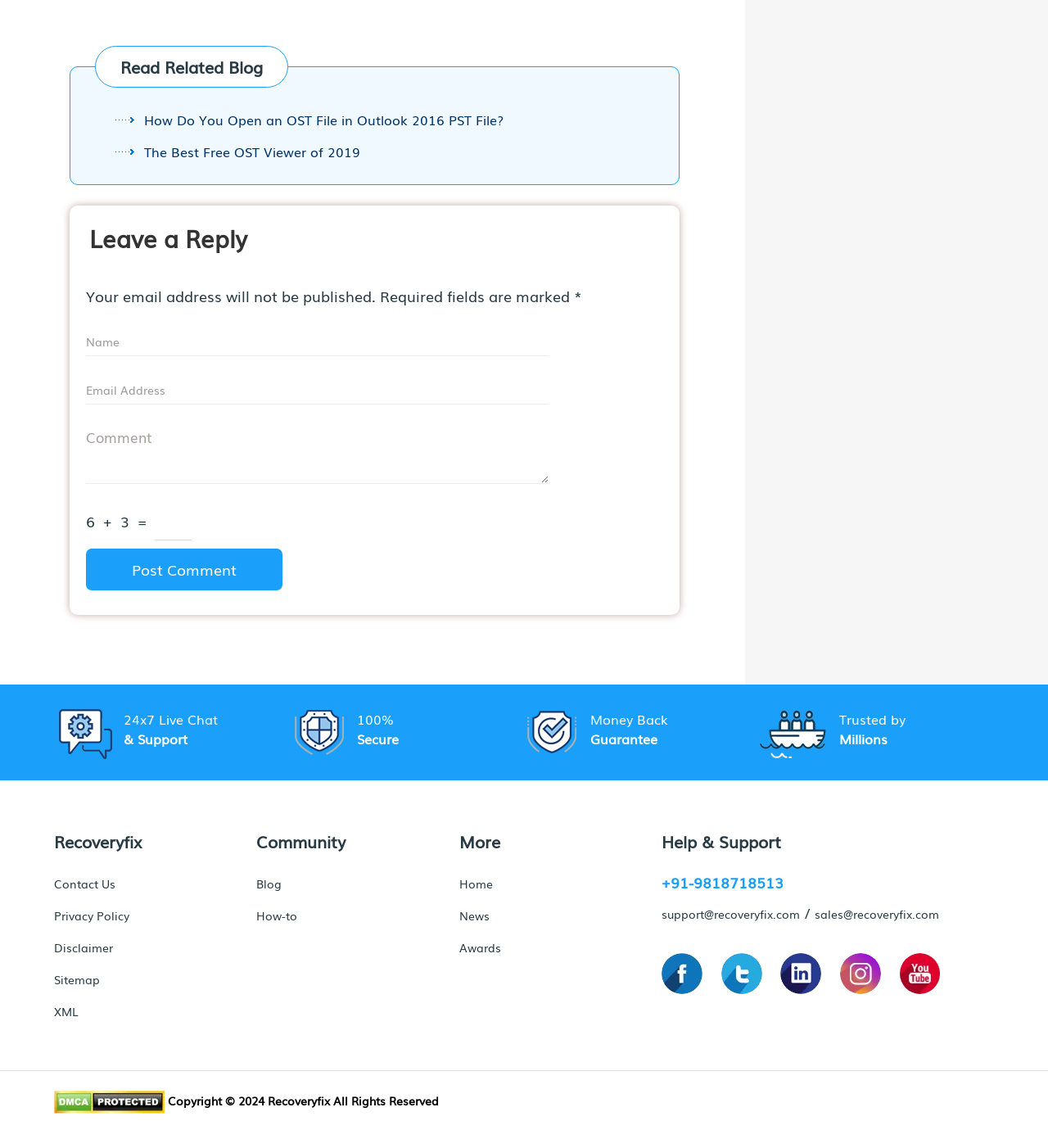What is the company's contact phone number?
Your answer should be a single word or phrase derived from the screenshot.

+91-9818718513